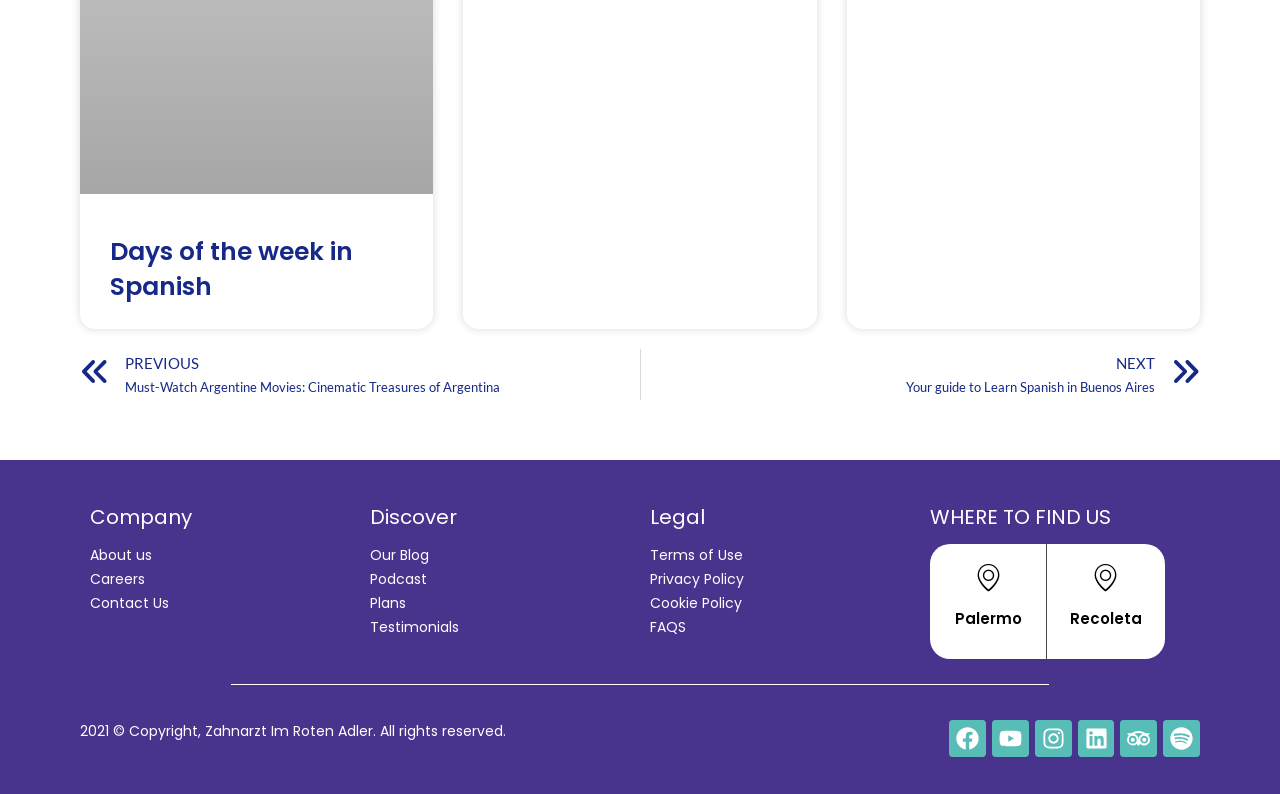How many navigation links are present in the top section?
Please provide a comprehensive answer to the question based on the webpage screenshot.

In the top section of the webpage, there are two navigation links: 'Prev PREVIOUS Must-Watch Argentine Movies: Cinematic Treasures of Argentina' and 'NEXT Your guide to Learn Spanish in Buenos Aires Next'.